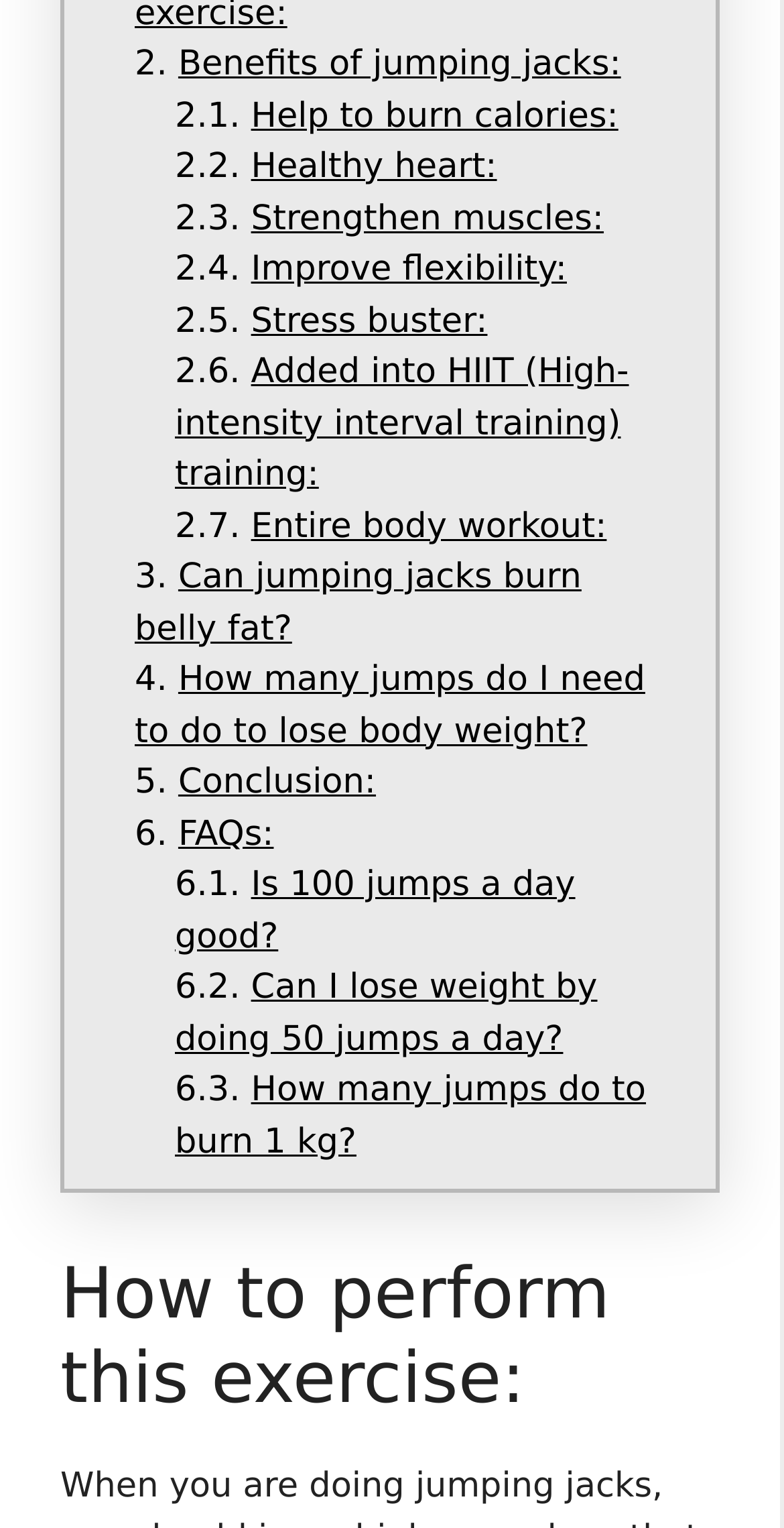Predict the bounding box coordinates for the UI element described as: "Entire body workout:". The coordinates should be four float numbers between 0 and 1, presented as [left, top, right, bottom].

[0.32, 0.331, 0.774, 0.357]